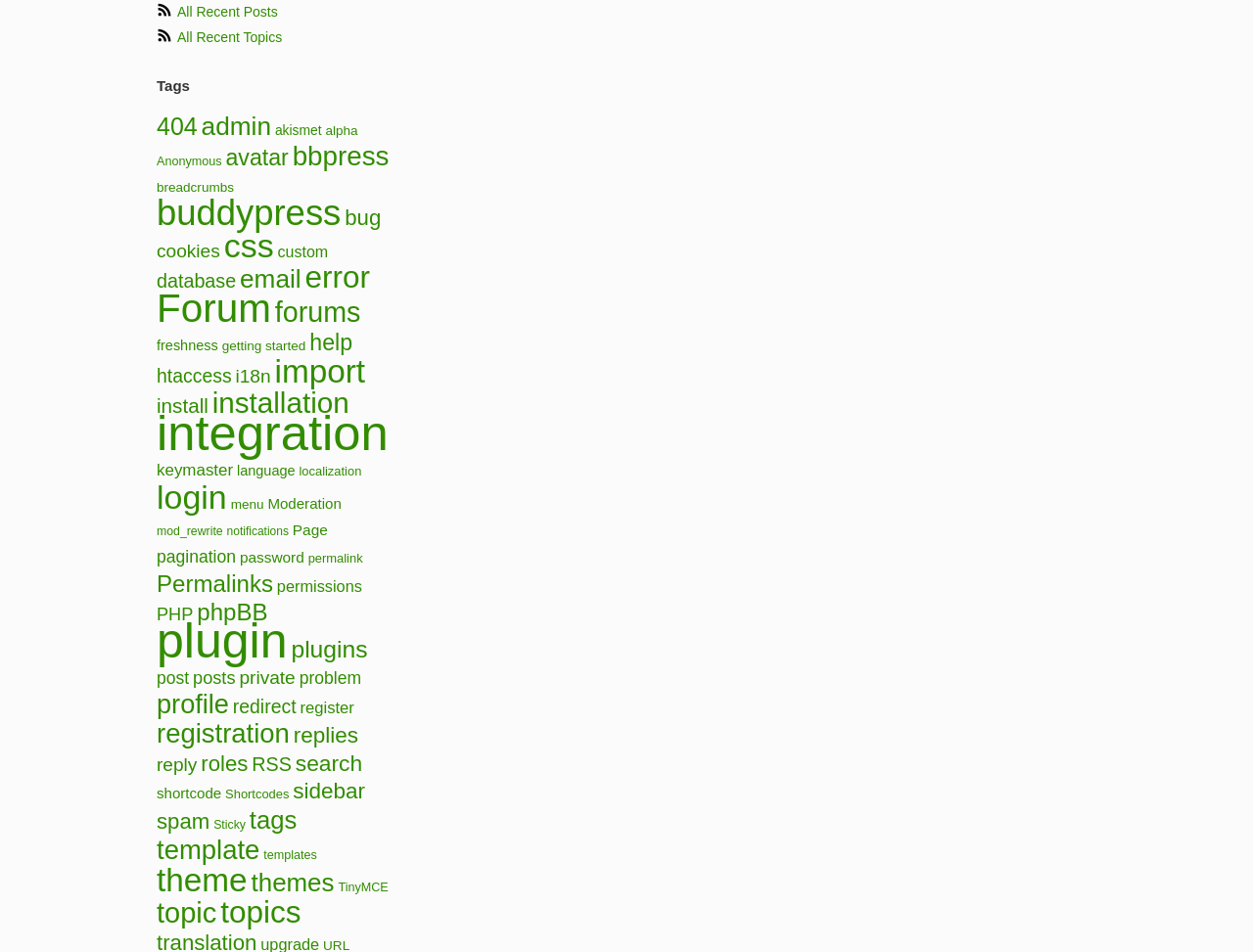Locate the bounding box of the UI element described in the following text: "All Recent Posts".

[0.141, 0.004, 0.222, 0.021]